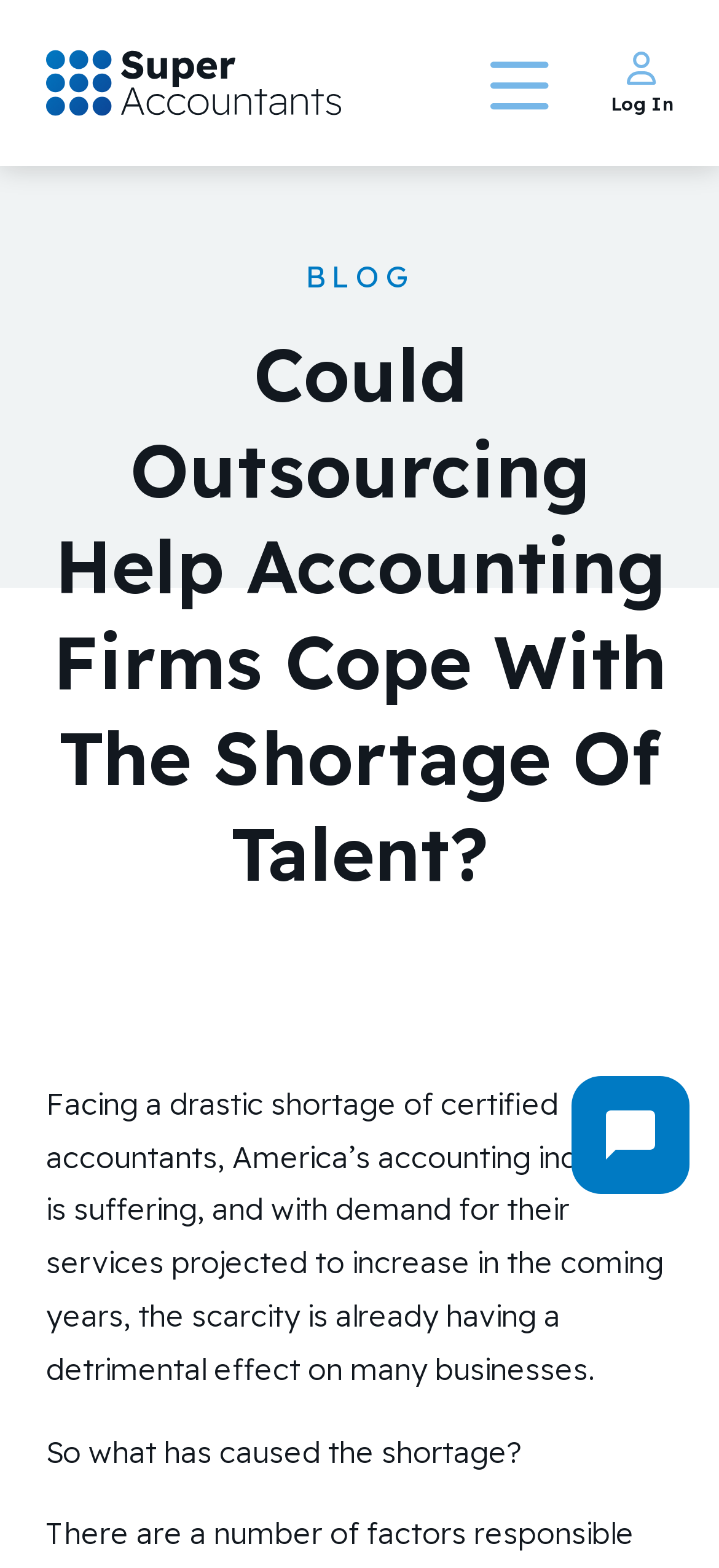Locate and generate the text content of the webpage's heading.

Could Outsourcing Help Accounting Firms Cope With The Shortage Of Talent?